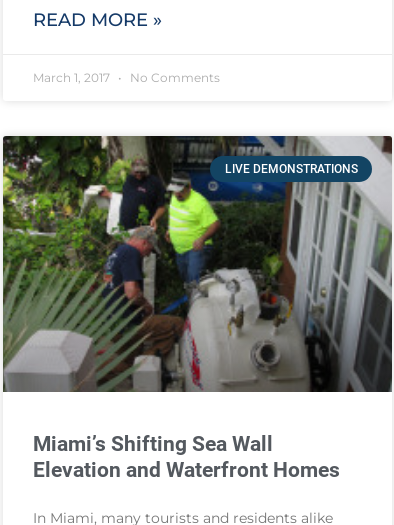What are the two individuals in the foreground wearing? Based on the image, give a response in one word or a short phrase.

Safety gear and masks